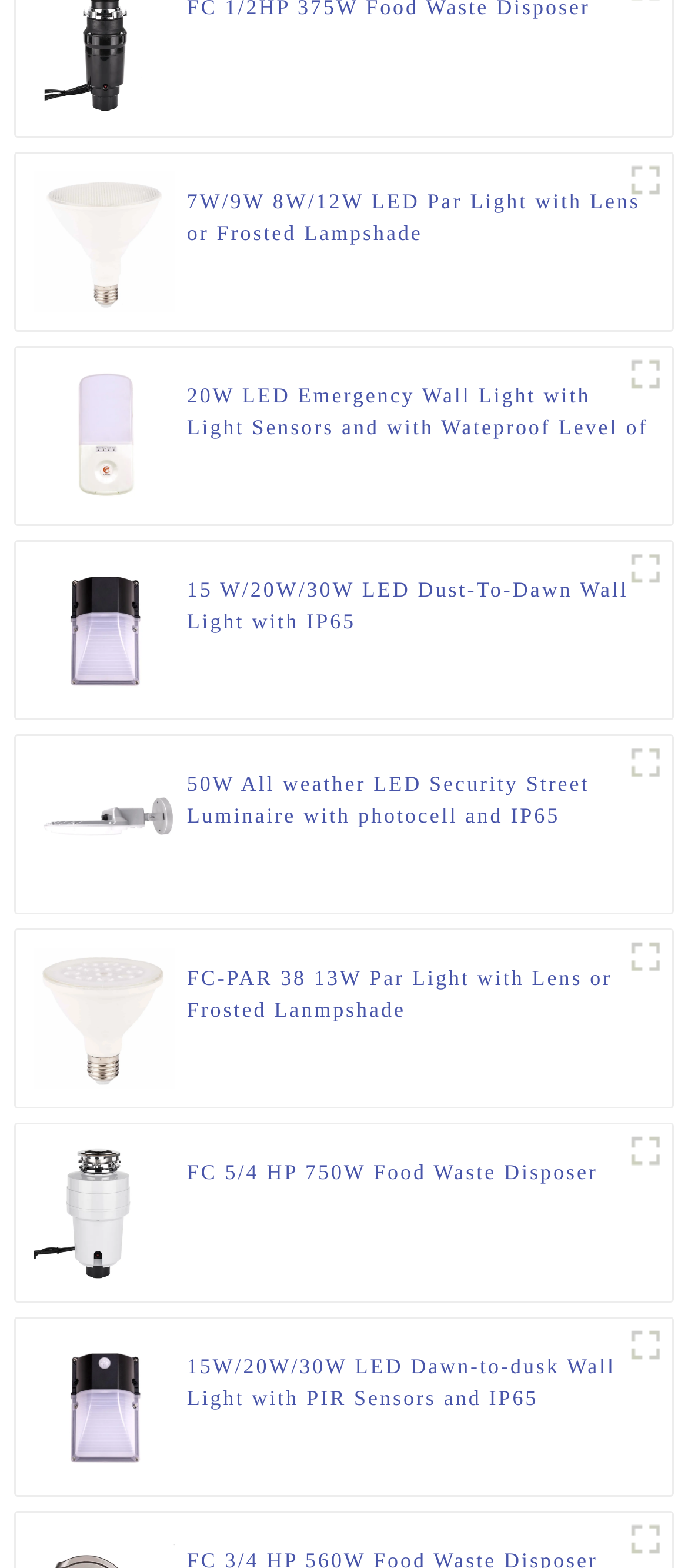Identify the bounding box coordinates of the clickable section necessary to follow the following instruction: "view image of _S7A3746". The coordinates should be presented as four float numbers from 0 to 1, i.e., [left, top, right, bottom].

[0.048, 0.48, 0.254, 0.571]